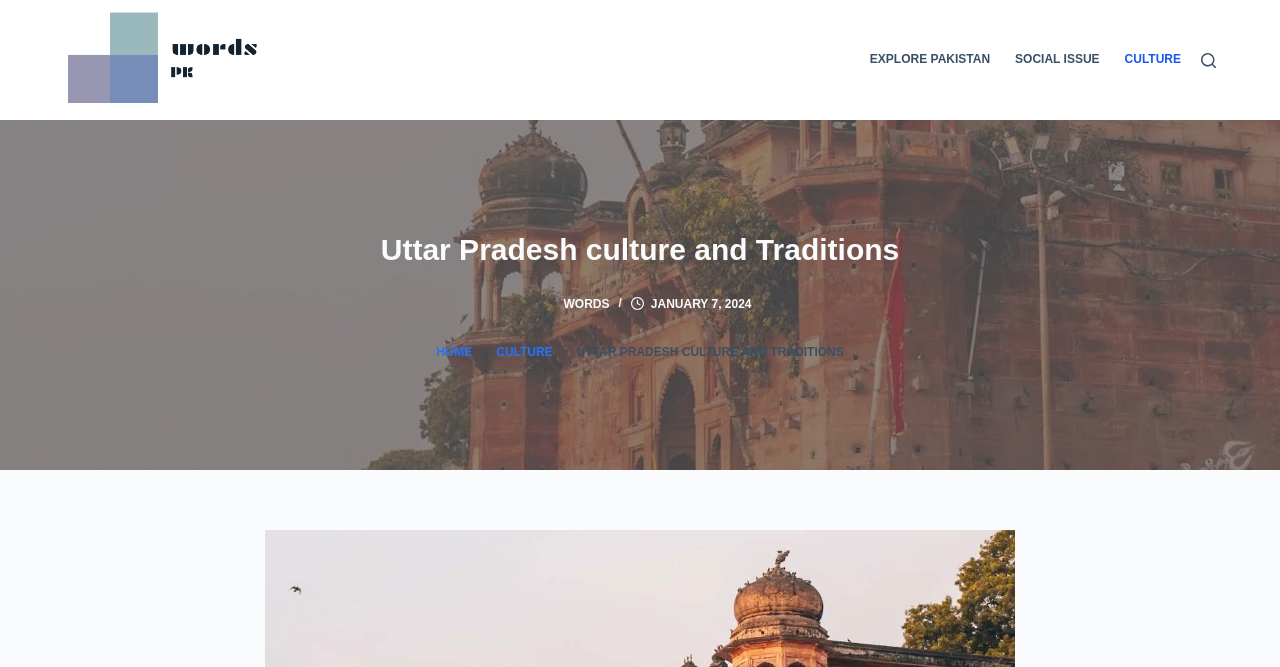What is the name of the state described?
Please craft a detailed and exhaustive response to the question.

The webpage is about Uttar Pradesh culture and traditions, and the image with the text 'Uttar Pradesh' is displayed prominently, indicating that the webpage is focused on this state.